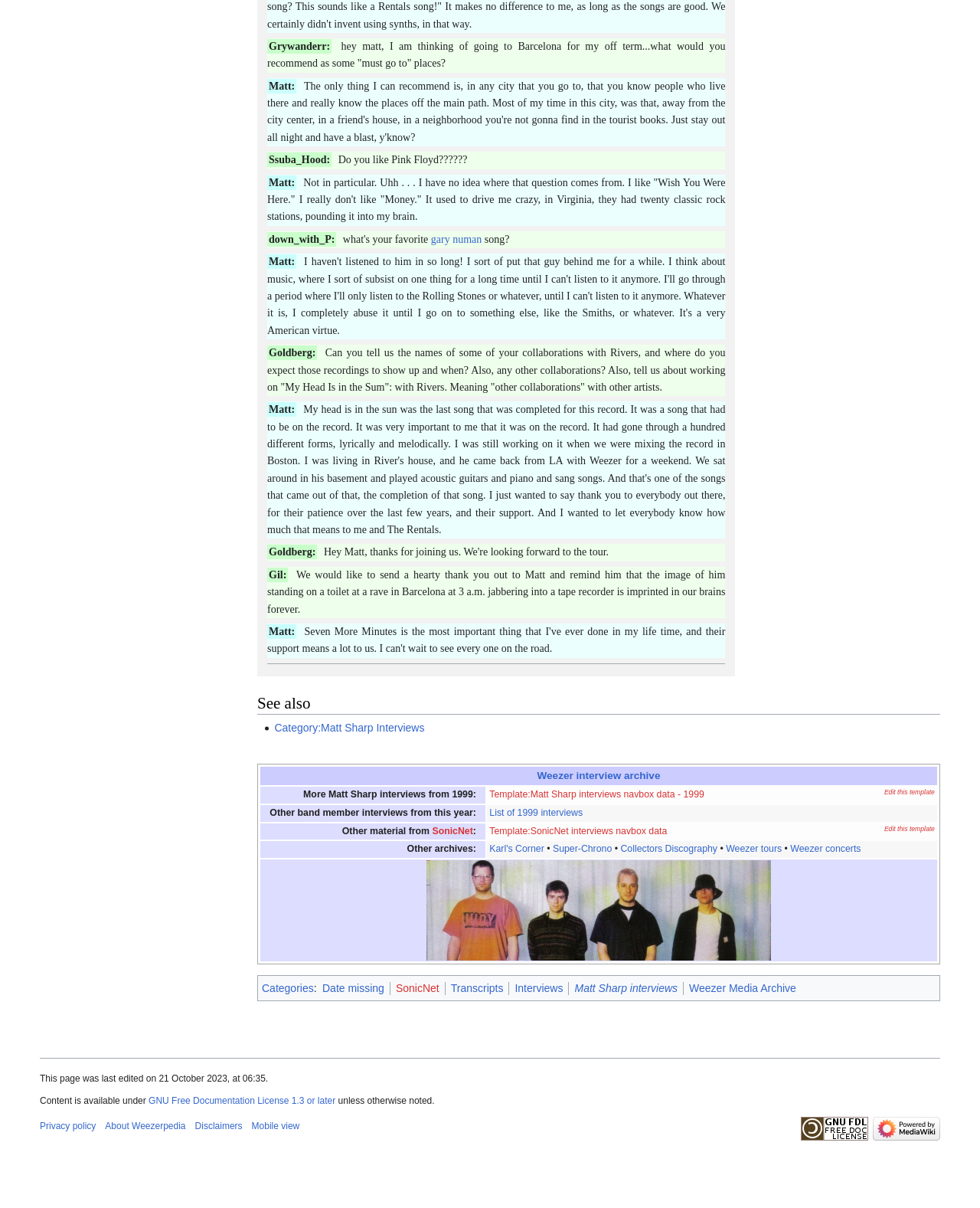Show me the bounding box coordinates of the clickable region to achieve the task as per the instruction: "Edit 'Template:Matt Sharp interviews navbox data - 1999'".

[0.902, 0.653, 0.954, 0.659]